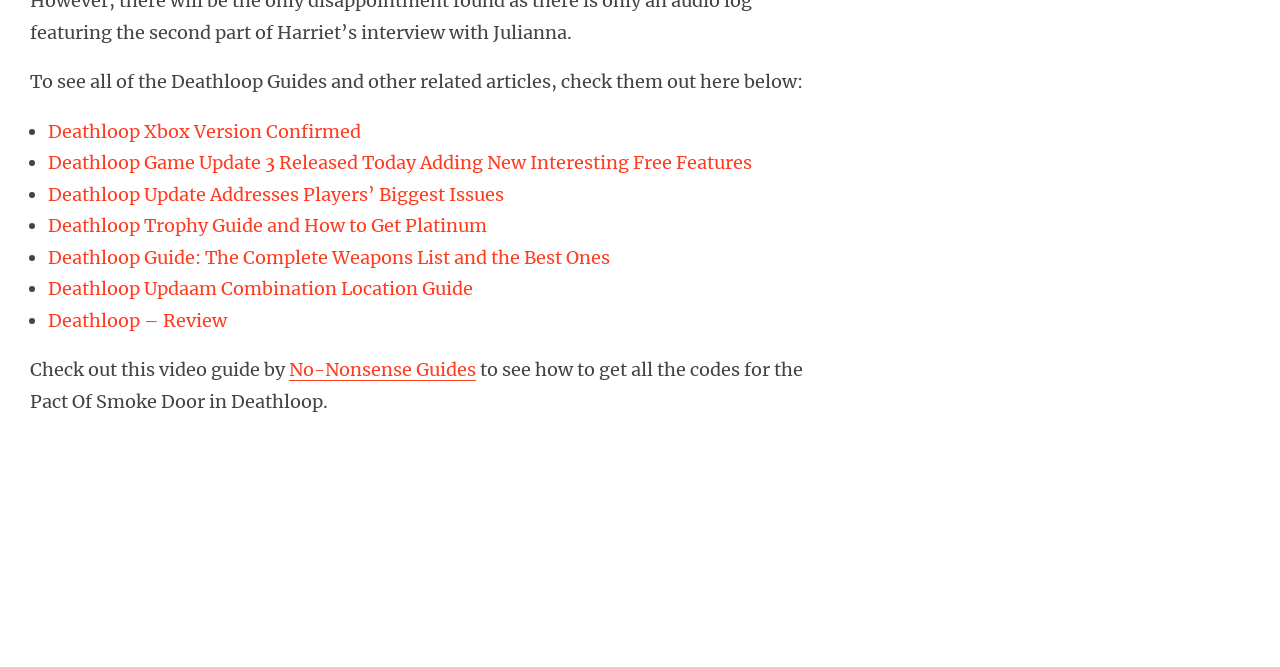Specify the bounding box coordinates of the area to click in order to follow the given instruction: "Read Deathloop Trophy Guide and How to Get Platinum."

[0.038, 0.321, 0.38, 0.356]